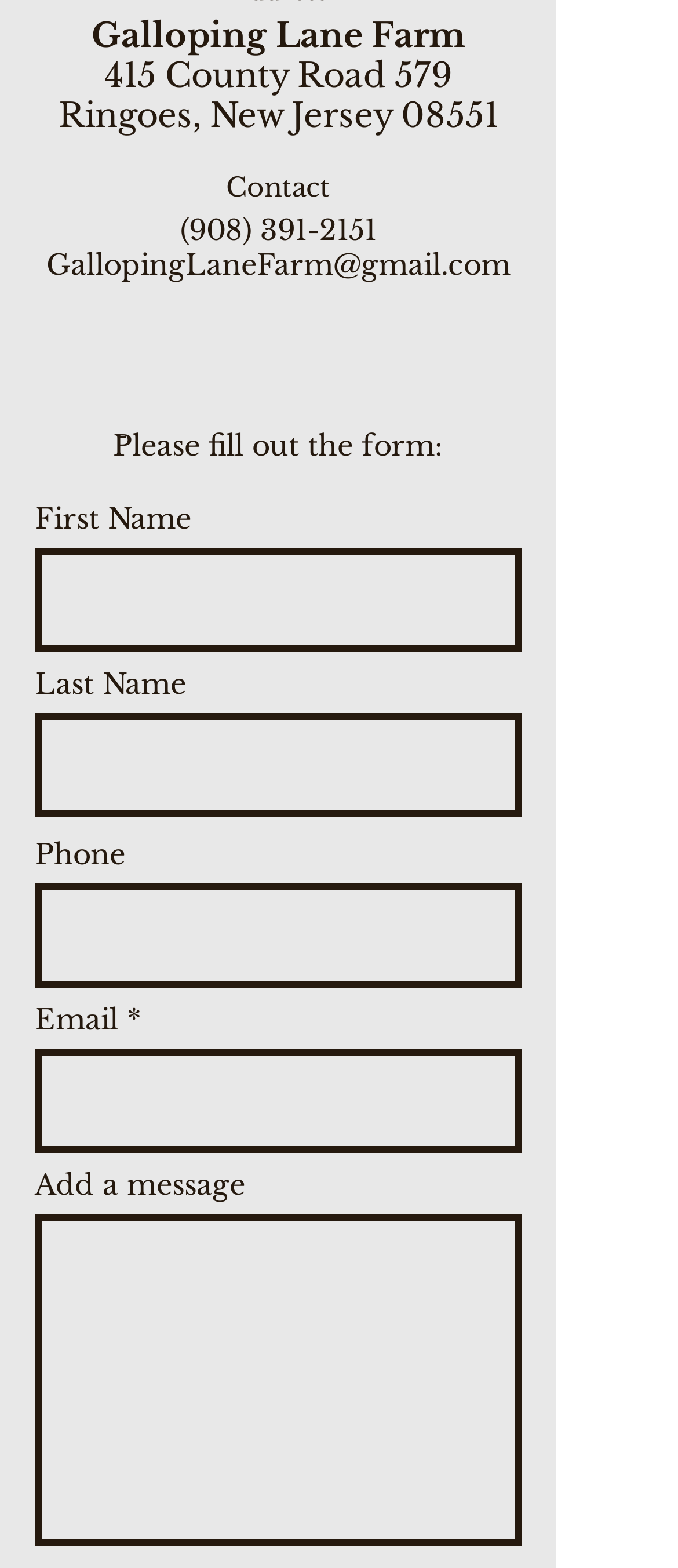Please identify the bounding box coordinates of the element's region that needs to be clicked to fulfill the following instruction: "Read the blog". The bounding box coordinates should consist of four float numbers between 0 and 1, i.e., [left, top, right, bottom].

None